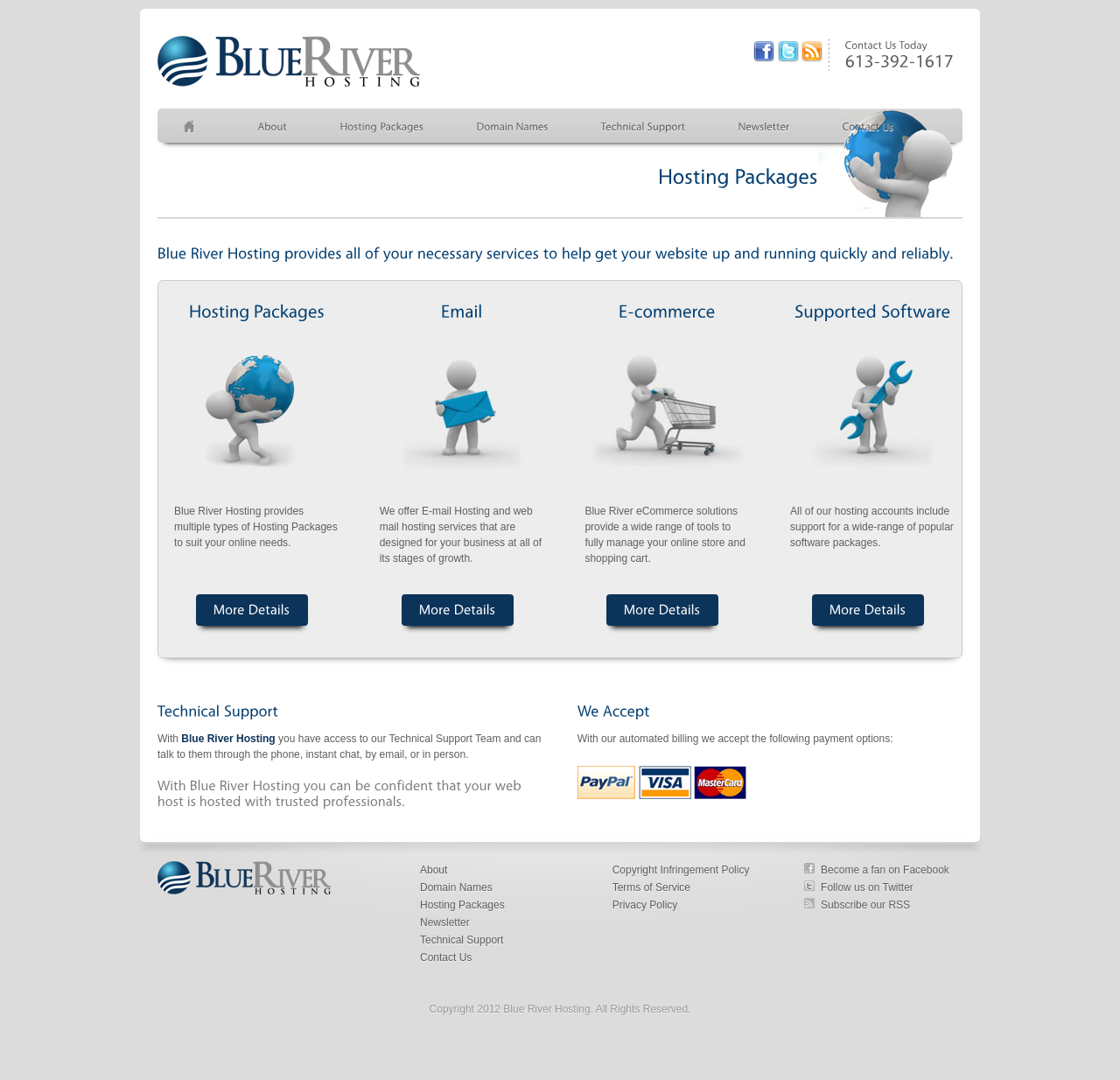Please identify the coordinates of the bounding box for the clickable region that will accomplish this instruction: "Click on Home".

[0.164, 0.109, 0.184, 0.125]